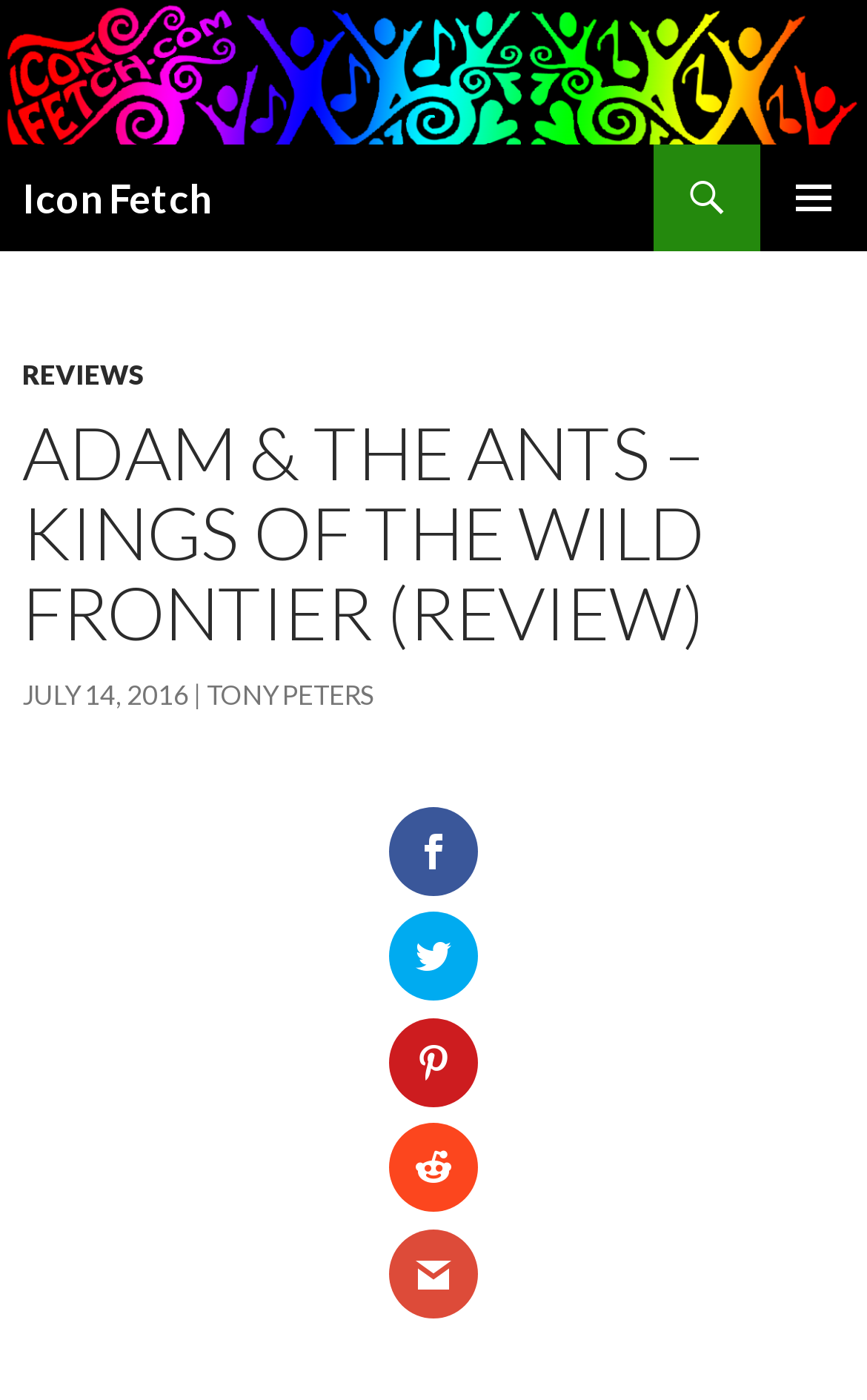Provide the bounding box coordinates for the specified HTML element described in this description: "July 14, 2016". The coordinates should be four float numbers ranging from 0 to 1, in the format [left, top, right, bottom].

[0.026, 0.484, 0.218, 0.508]